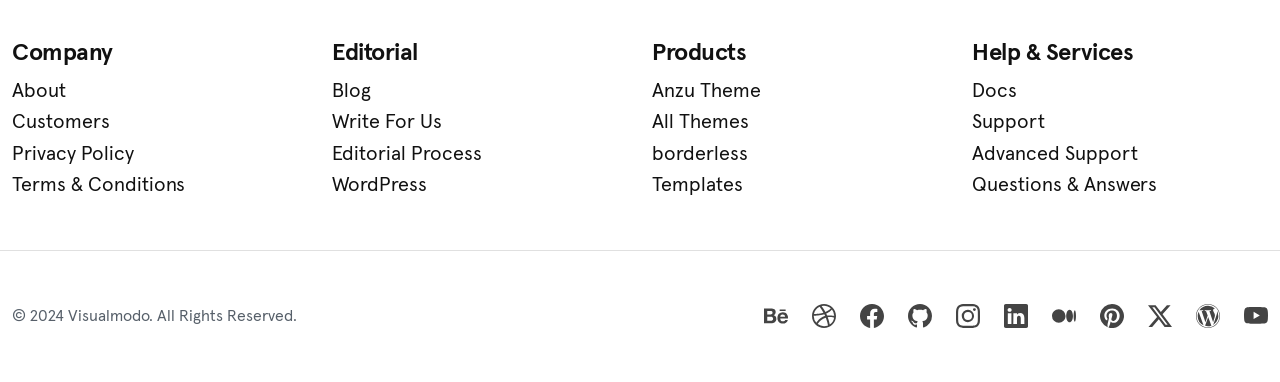Extract the bounding box for the UI element that matches this description: "click".

None